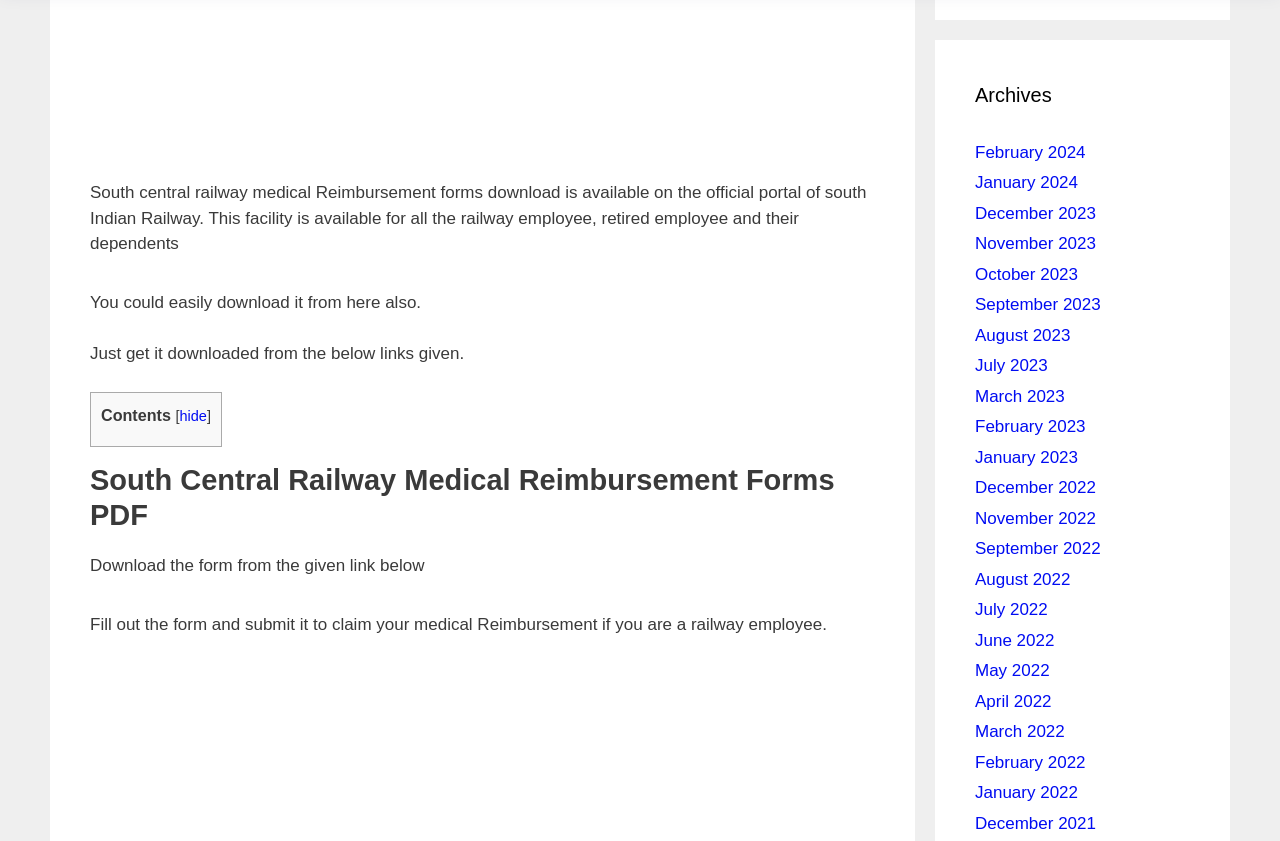Can you give a detailed response to the following question using the information from the image? What is the category of the webpage content?

The webpage has a section titled 'Archives' which contains links to various months and years, suggesting that the webpage content is categorized as archives.